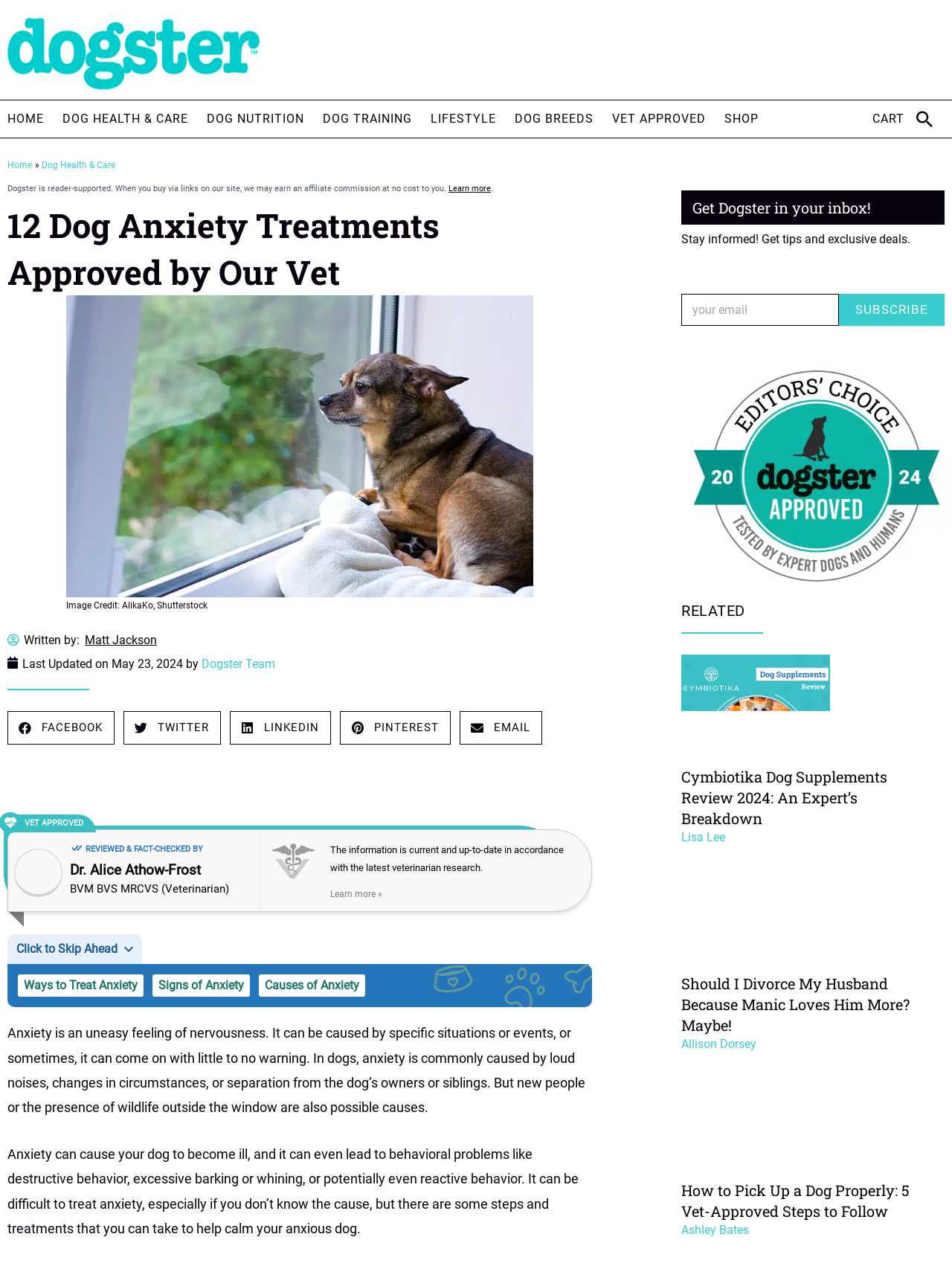Construct a thorough caption encompassing all aspects of the webpage.

This webpage is about dog anxiety treatments, with a focus on 12 vet-approved methods. At the top, there is a navigation bar with links to different sections of the website, including "Home", "Dog Health & Care", and "Shop". Below this, there is a breadcrumb navigation showing the current page's location within the website.

The main content of the page starts with a heading that reads "12 Dog Anxiety Treatments Approved by Our Vet" and is accompanied by an image of a terrier dog lying on a windowsill. Below this, there is a section with information about the author and the date the article was last updated.

The main article is divided into sections, with headings and links to related topics. The text explains what anxiety is, its causes, and its effects on dogs. It also discusses ways to treat anxiety, including signs to look out for and potential causes.

On the right-hand side of the page, there is a section with a heading "Get Dogster in your inbox!" and a form to subscribe to a newsletter. Below this, there are three related articles with images, headings, and links to read more.

At the bottom of the page, there is a section with a heading "RELATED" and three article previews with images, headings, and links to read more. These articles appear to be related to dog health and care.